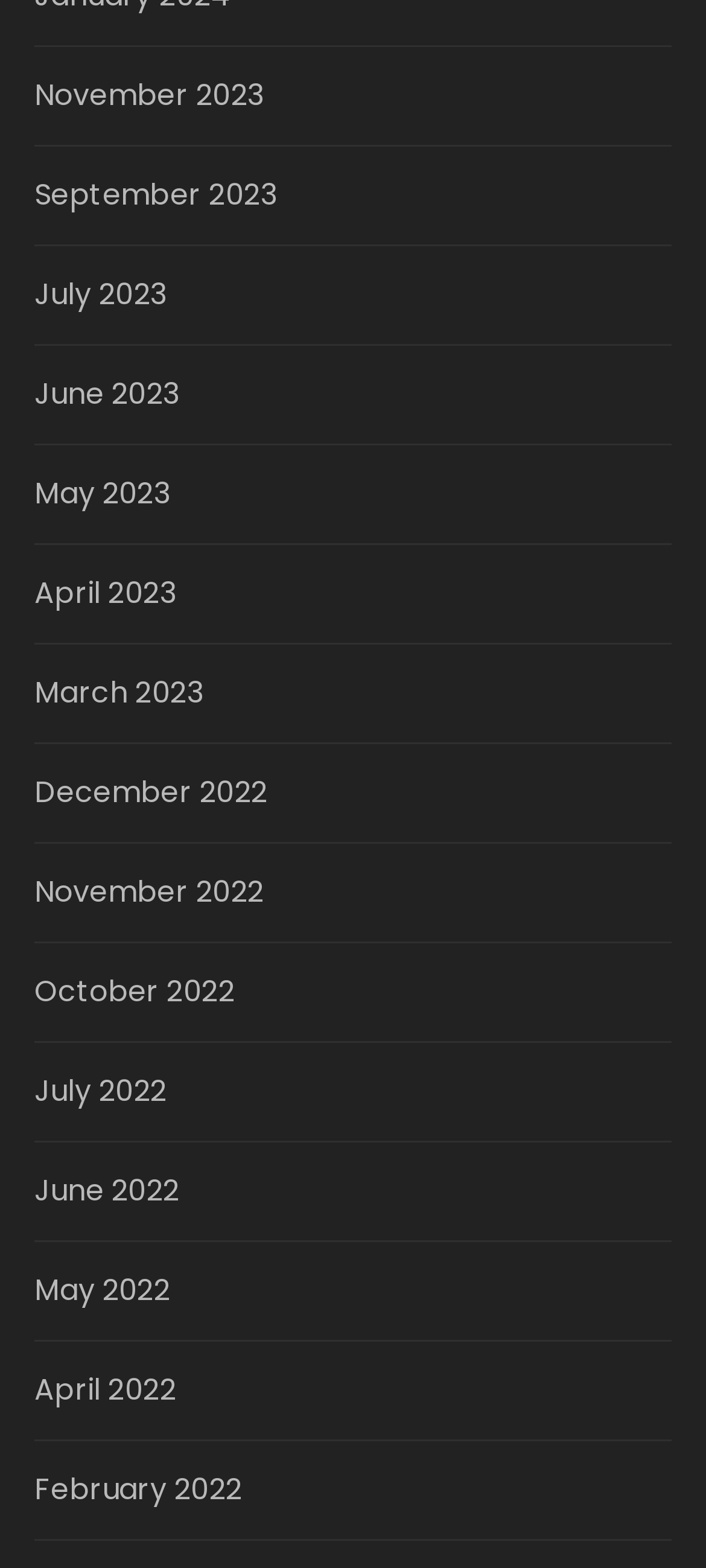Locate the bounding box coordinates of the element to click to perform the following action: 'view September 2023'. The coordinates should be given as four float values between 0 and 1, in the form of [left, top, right, bottom].

[0.048, 0.111, 0.771, 0.138]